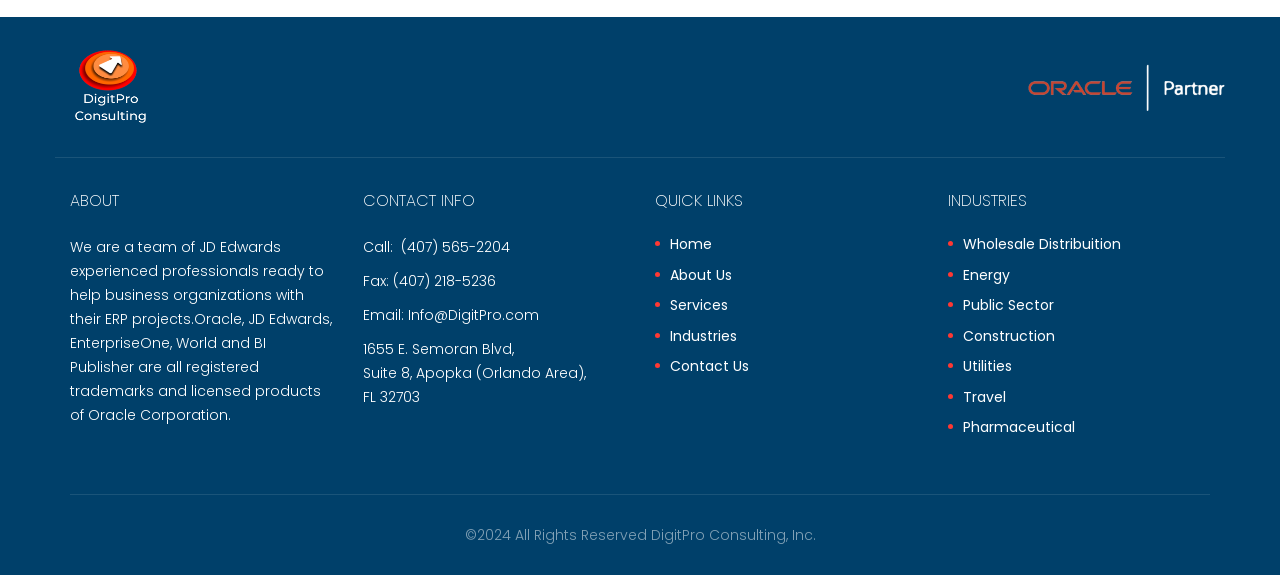Identify the bounding box coordinates for the UI element mentioned here: "Contact Us". Provide the coordinates as four float values between 0 and 1, i.e., [left, top, right, bottom].

[0.523, 0.623, 0.585, 0.653]